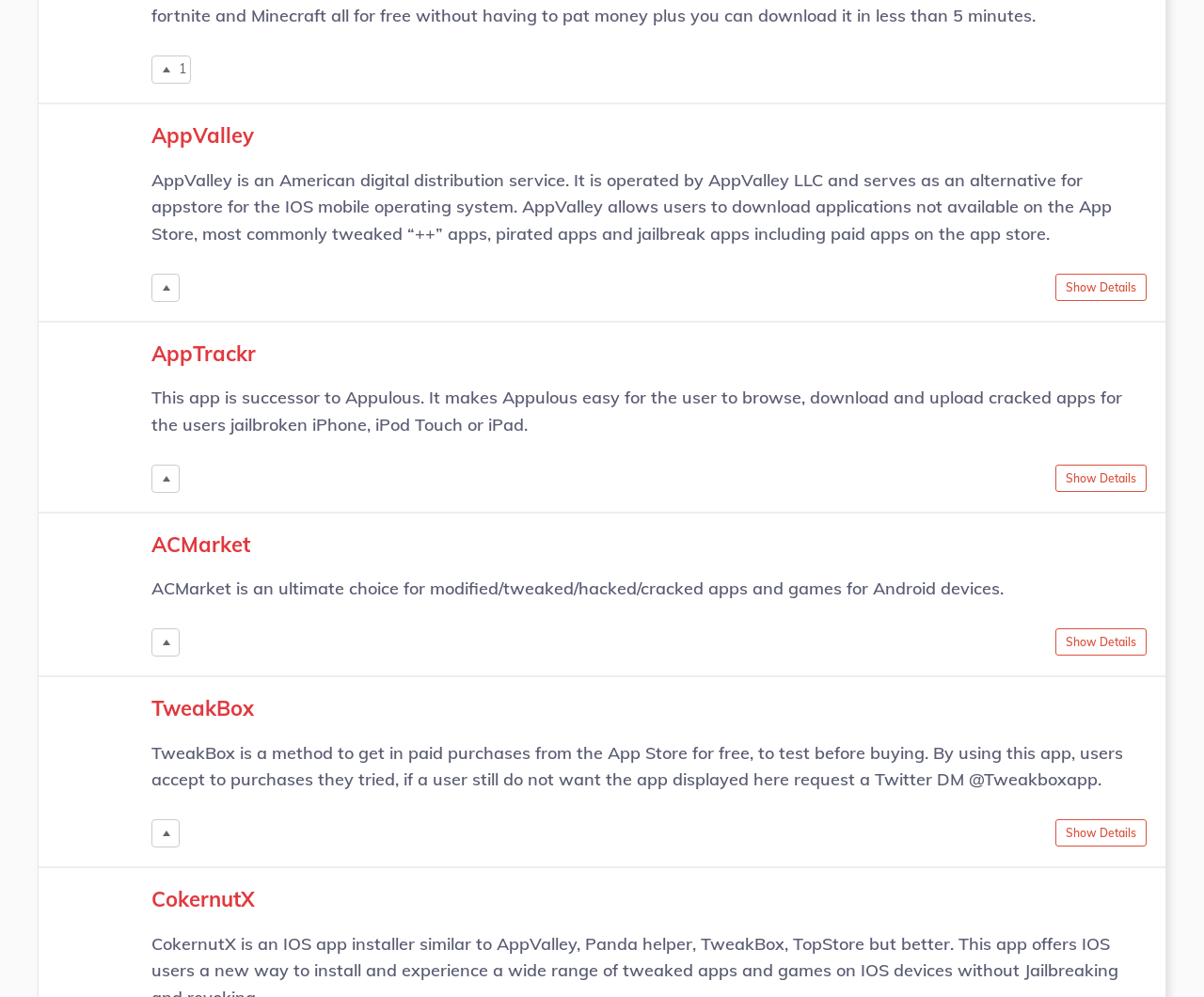Utilize the information from the image to answer the question in detail:
What type of apps can be downloaded from AppValley?

I obtained this answer by analyzing the static text associated with the 'AppValley' heading, which mentions that users can download applications not available on the App Store, including tweaked '++' apps, pirated apps, and jailbreak apps.